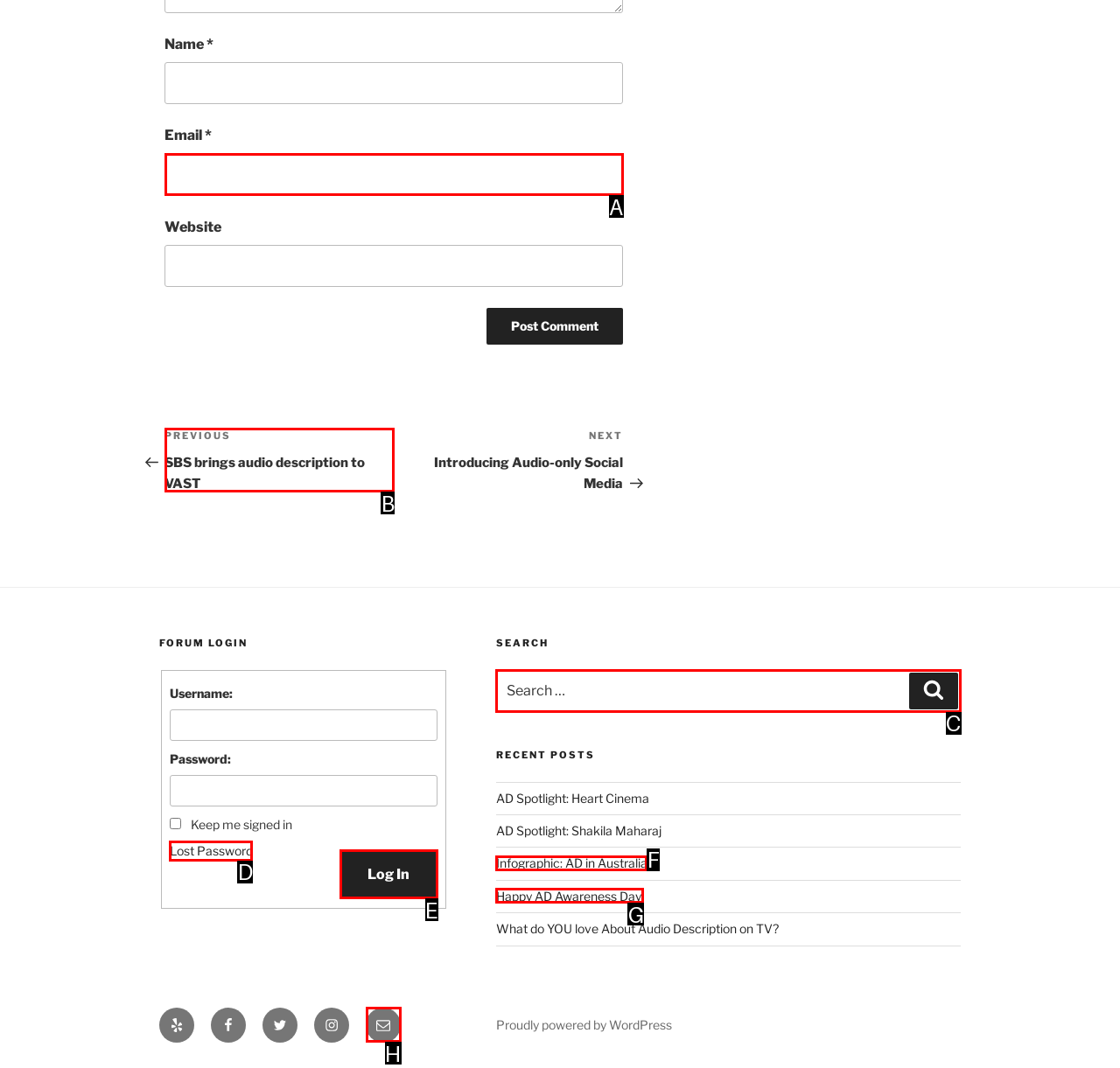Identify the HTML element you need to click to achieve the task: Go to the previous post. Respond with the corresponding letter of the option.

B